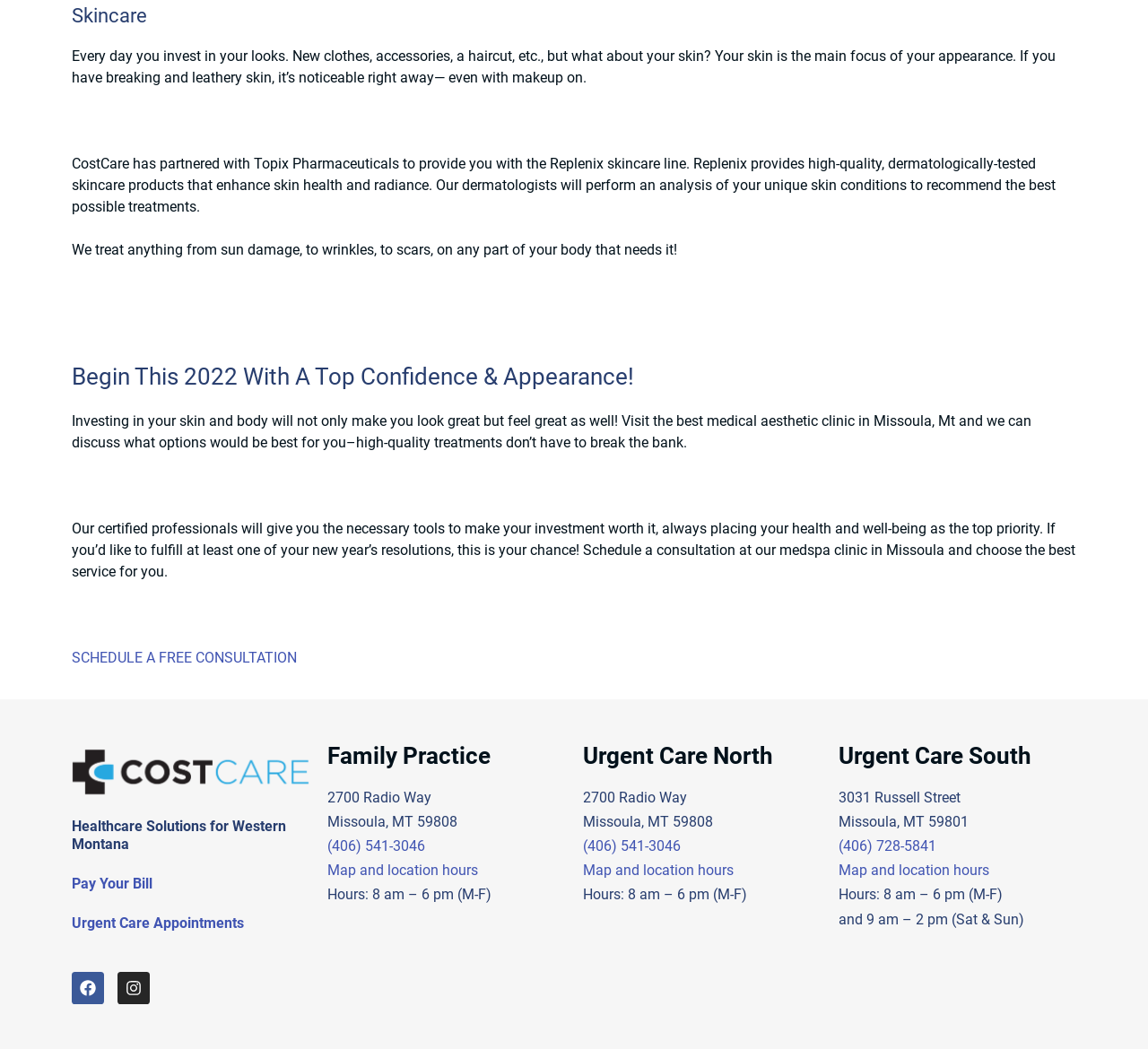What is the recommended action for fulfilling a New Year's resolution?
Answer with a single word or phrase by referring to the visual content.

Schedule a consultation